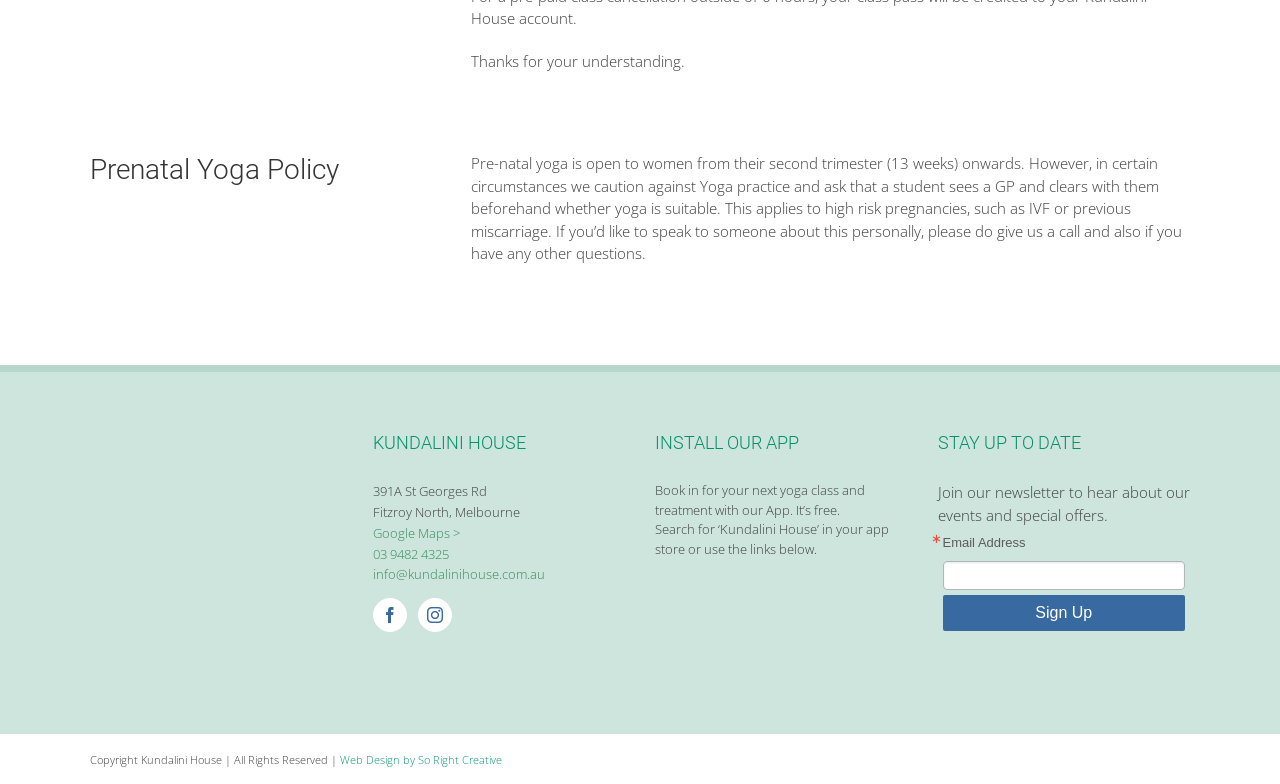Locate the bounding box coordinates of the clickable region to complete the following instruction: "Call '03 9482 4325'."

[0.291, 0.695, 0.35, 0.718]